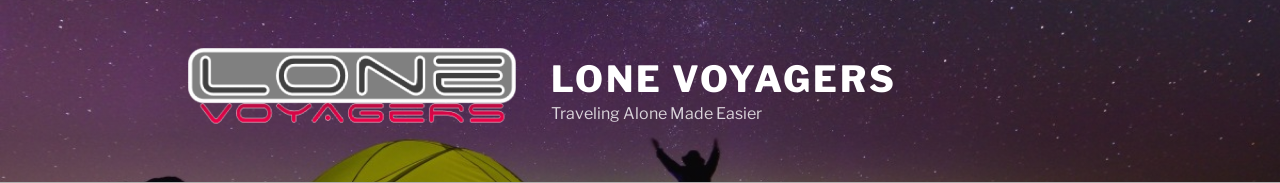What is the tone evoked by the overall design of the banner?
Provide an in-depth answer to the question, covering all aspects.

The caption states that the overall design evokes a sense of empowerment and excitement for those venturing out on their own, which suggests that the tone of the banner is one of empowerment and excitement.